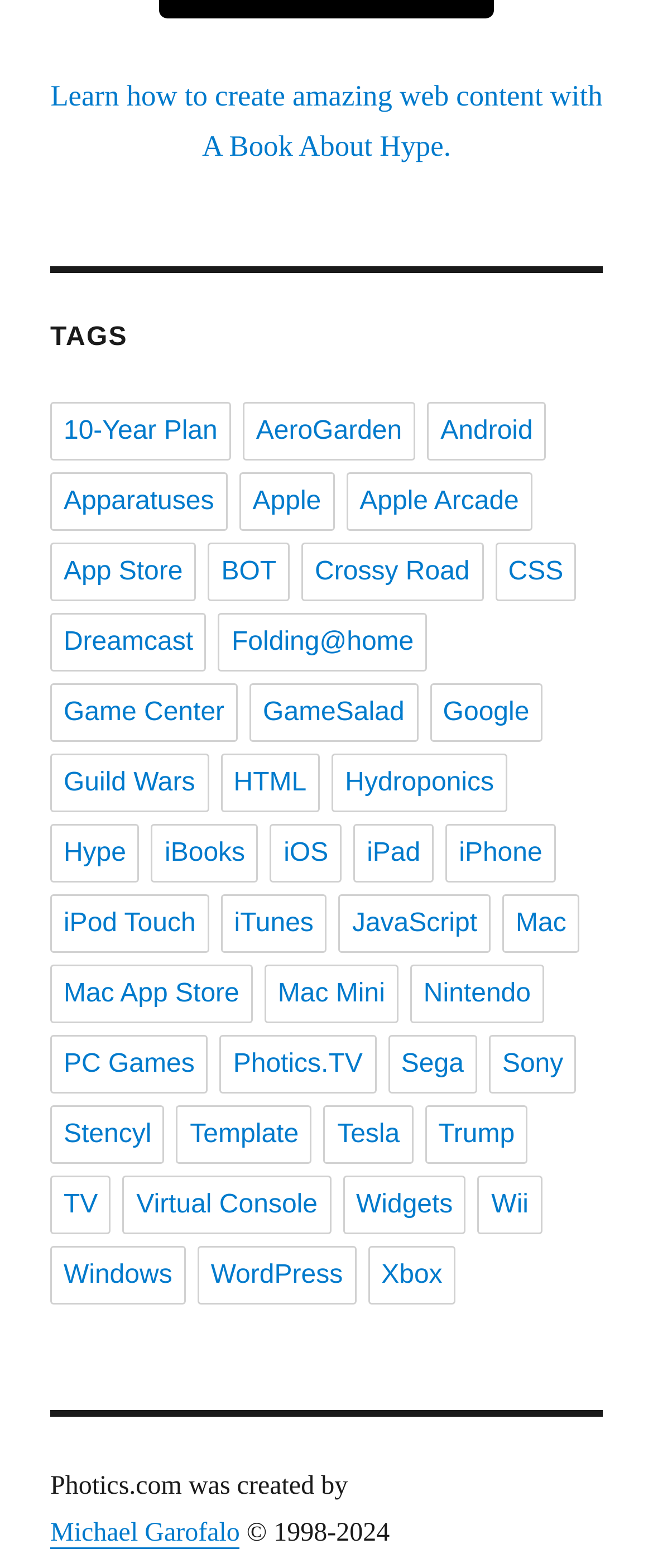How many links are there in the navigation section?
Based on the visual content, answer with a single word or a brief phrase.

49